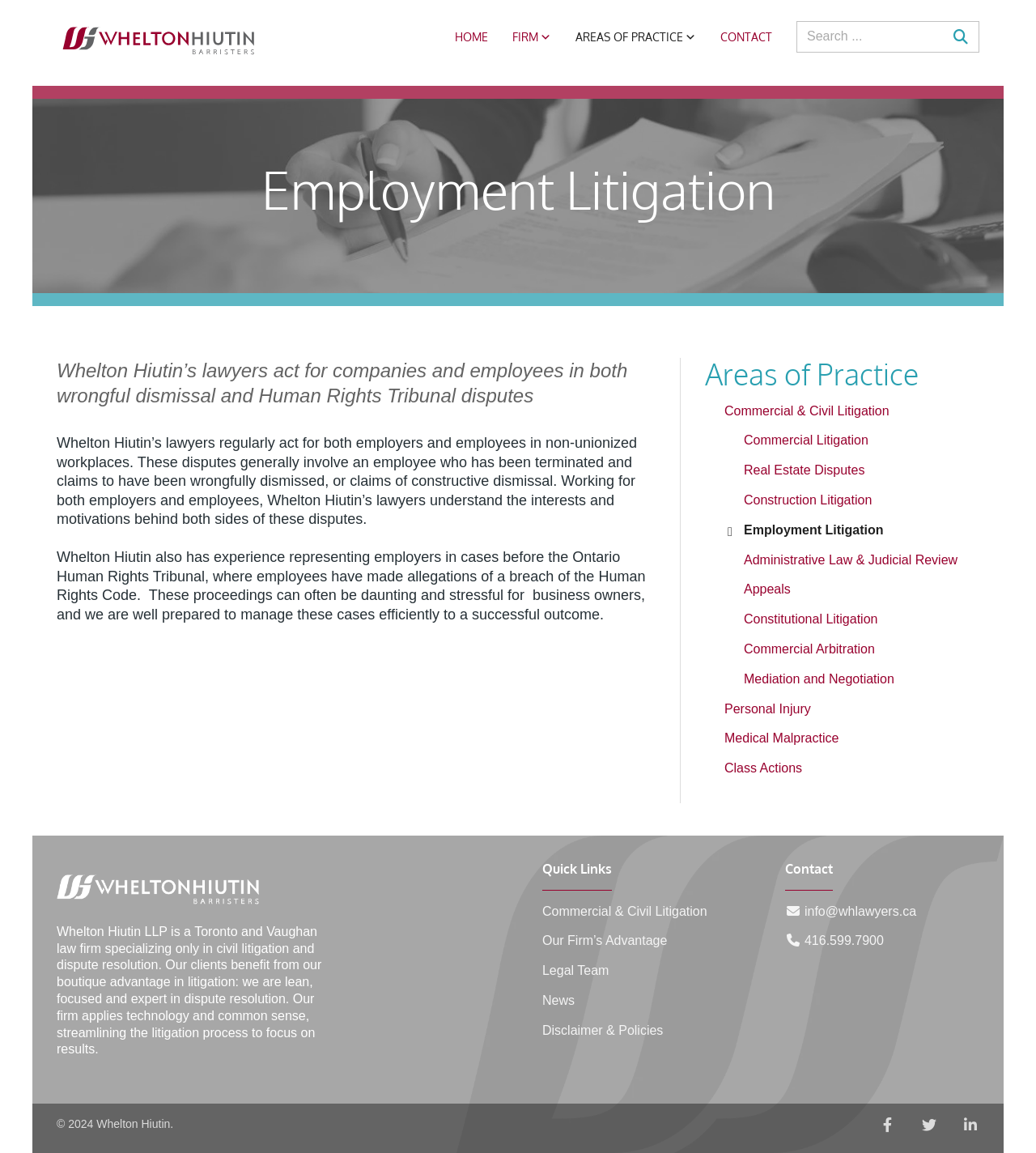Provide a brief response to the question using a single word or phrase: 
What type of law firm is Whelton Hiutin?

Civil litigation and dispute resolution